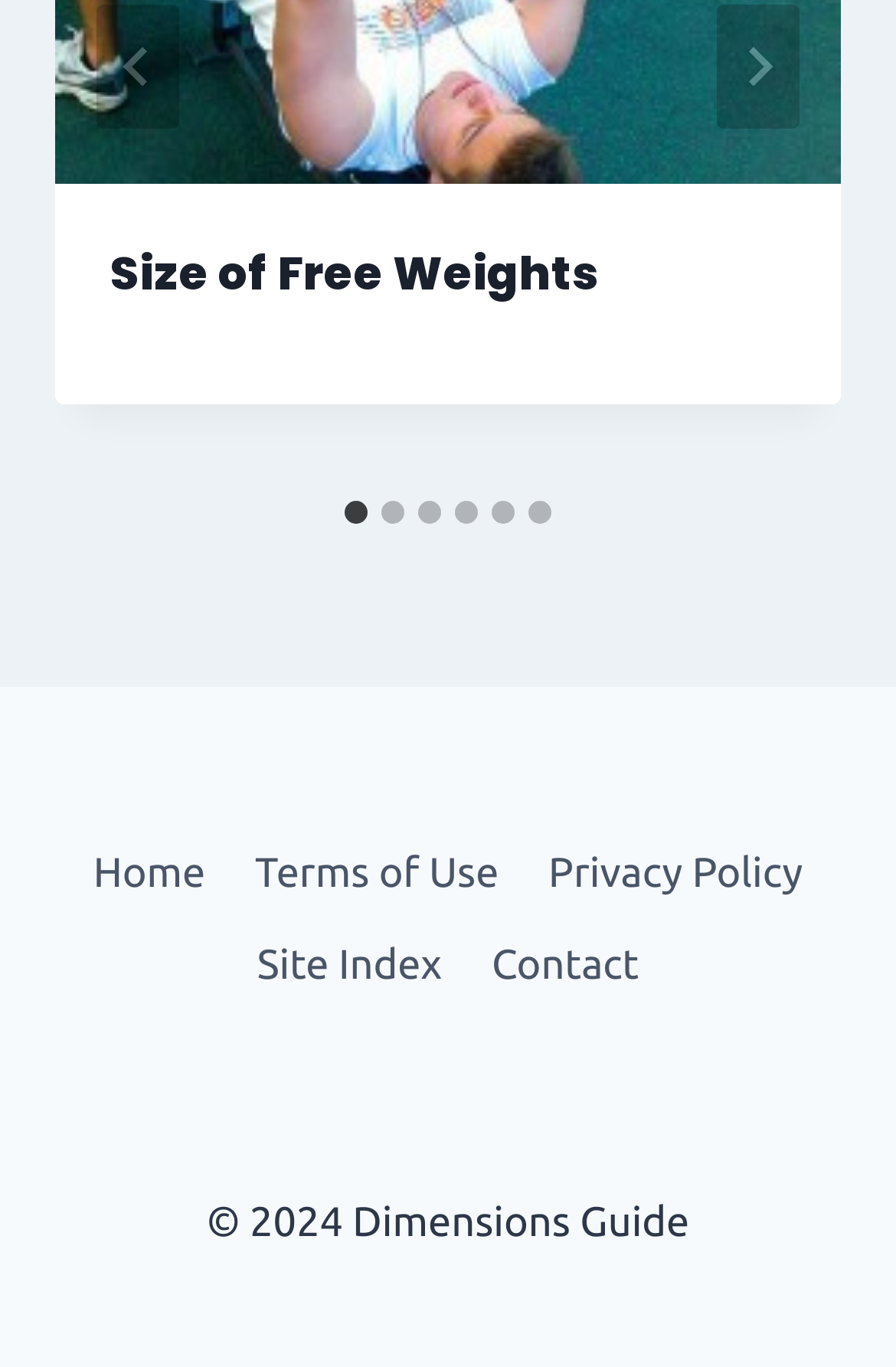Kindly determine the bounding box coordinates for the clickable area to achieve the given instruction: "View my account".

None